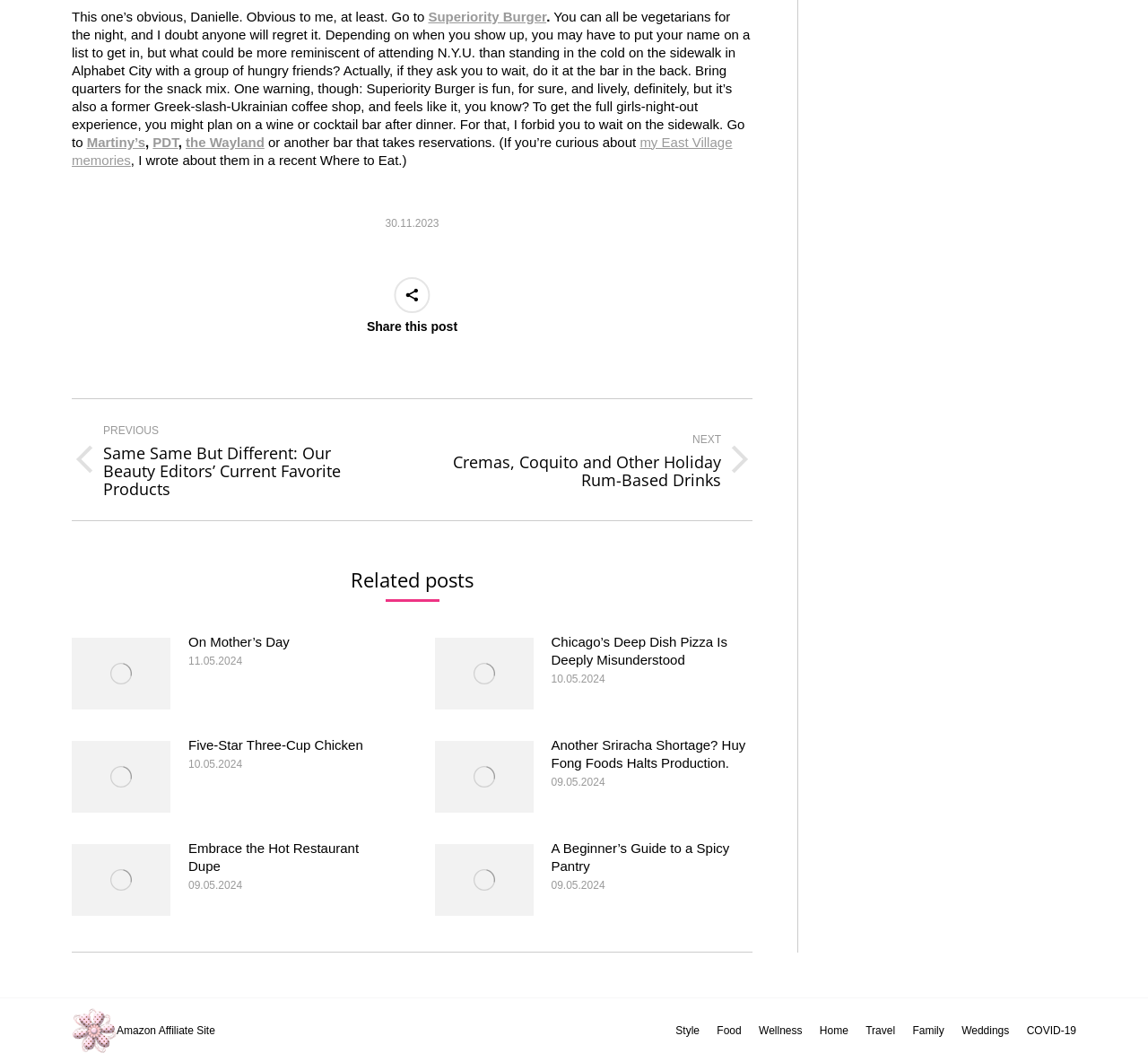Use a single word or phrase to answer the question: 
What is the category of the article with the title 'Chicago’s Deep Dish Pizza Is Deeply Misunderstood'?

Food